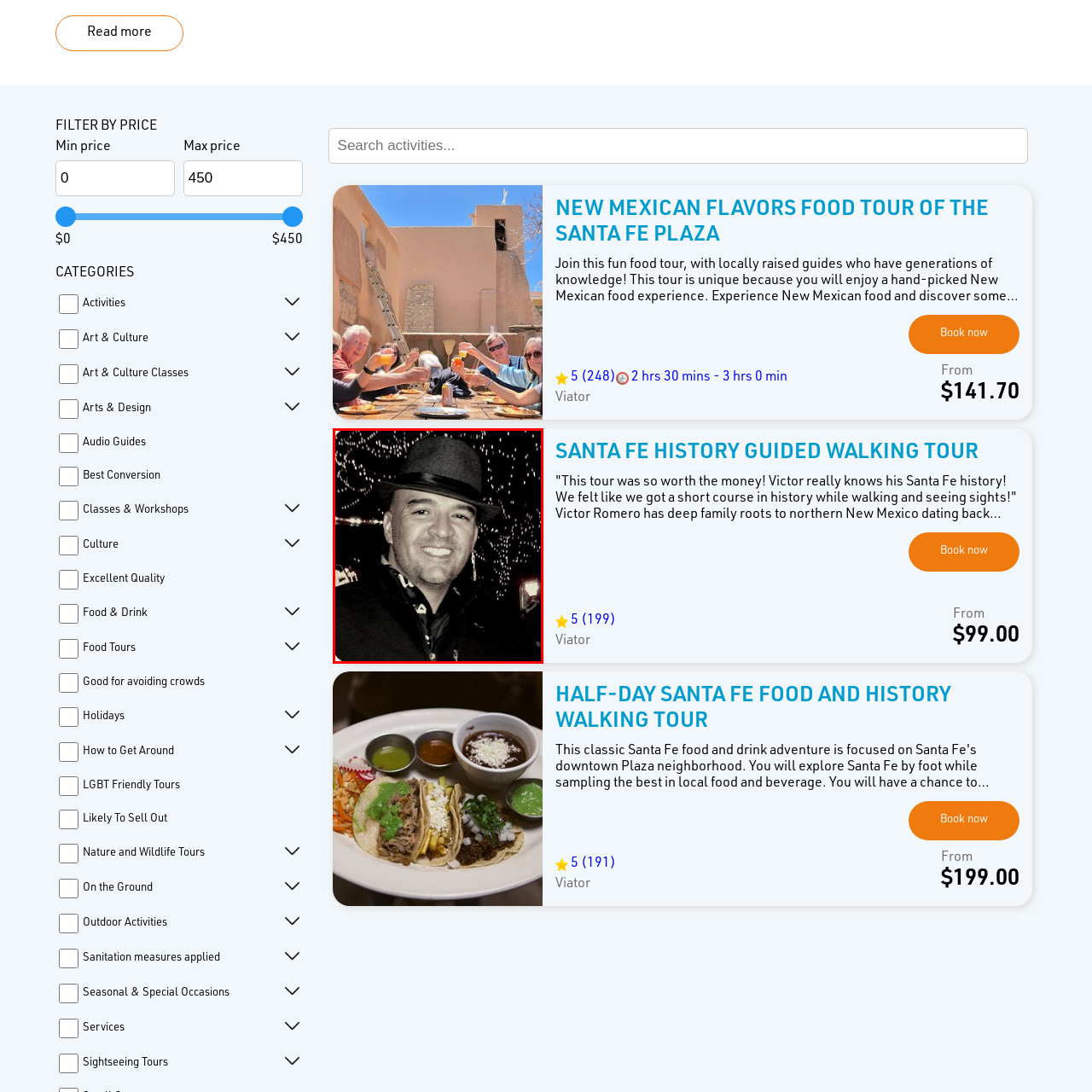What is the atmosphere of the scene?
Look at the image within the red bounding box and provide a single word or phrase as an answer.

Festive